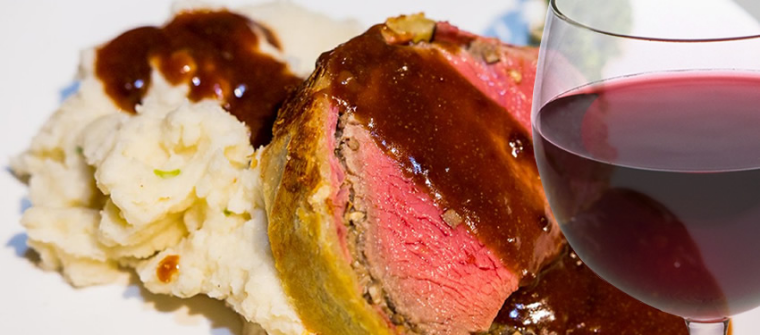Detail the scene shown in the image extensively.

The image showcases a beautifully plated dish featuring a succulent slice of beef, expertly prepared with a rich, glossy sauce draped over it. Accompanying the beef are creamy, fluffy mashed potatoes, adding a comforting element to the dish. To enhance the dining experience, a glass of deep red wine sits elegantly in the foreground, its color echoing the richness of the meal. This culinary presentation is part of the Holiday Wine Pairing Dinner at August Jack Motor Inn, where five delectable courses are paired with exquisite local wines, promising an unforgettable evening that celebrates the flavors of the season.